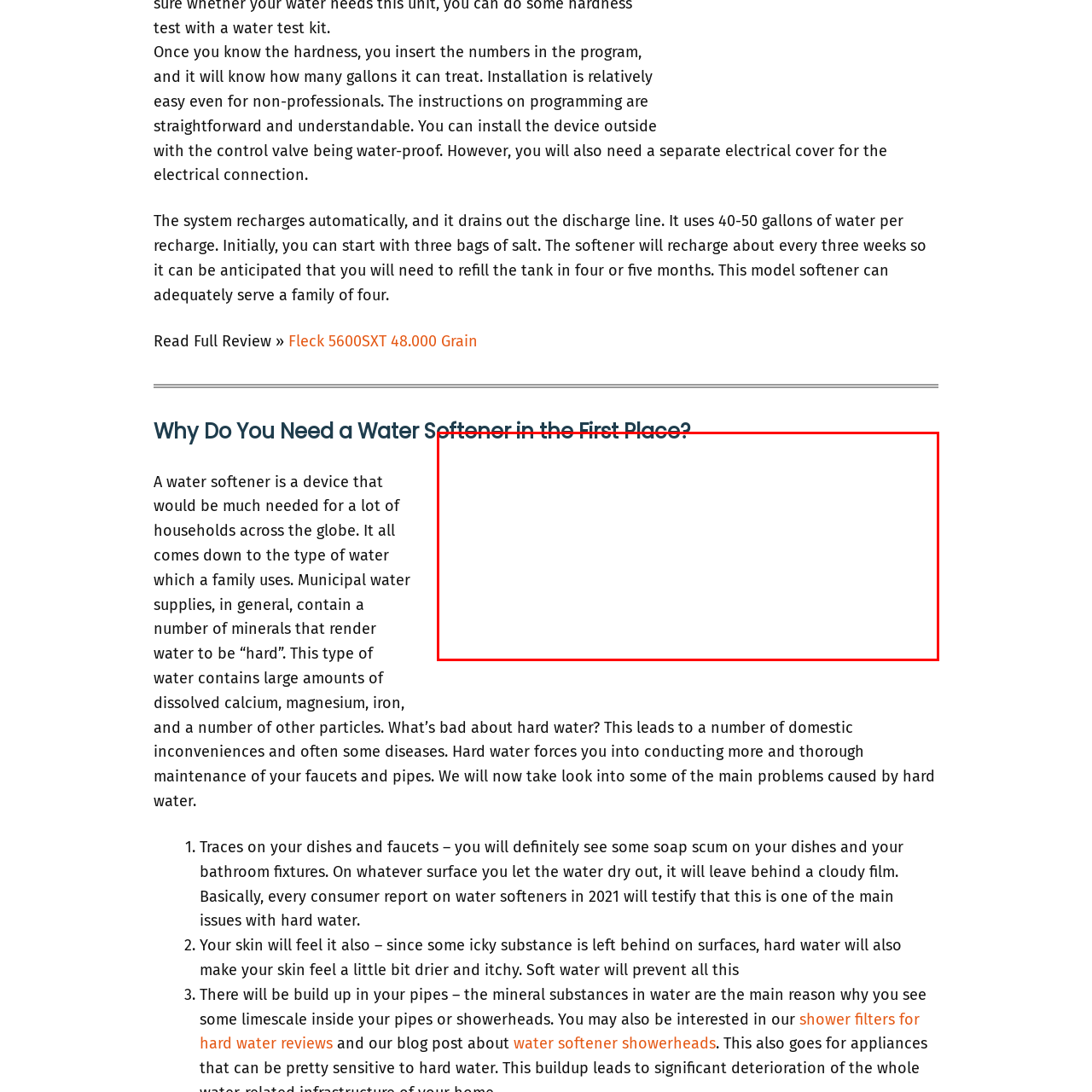Focus on the section within the red boundary and provide a detailed description.

The image features a prominent heading titled "Why Do You Need a Water Softener in the First Place?" This question emphasizes the importance of understanding the necessity of water softeners in households, particularly in relation to the problems posed by hard water. Hard water—characterized by high mineral content, such as calcium and magnesium—can lead to various domestic inconveniences, including unsightly spots on dishes and faucets, dry skin, and potential build-up in plumbing systems. This heading sets the stage for further exploration into the implications of hard water and the benefits that a water softener can provide for a more comfortable and efficient home.